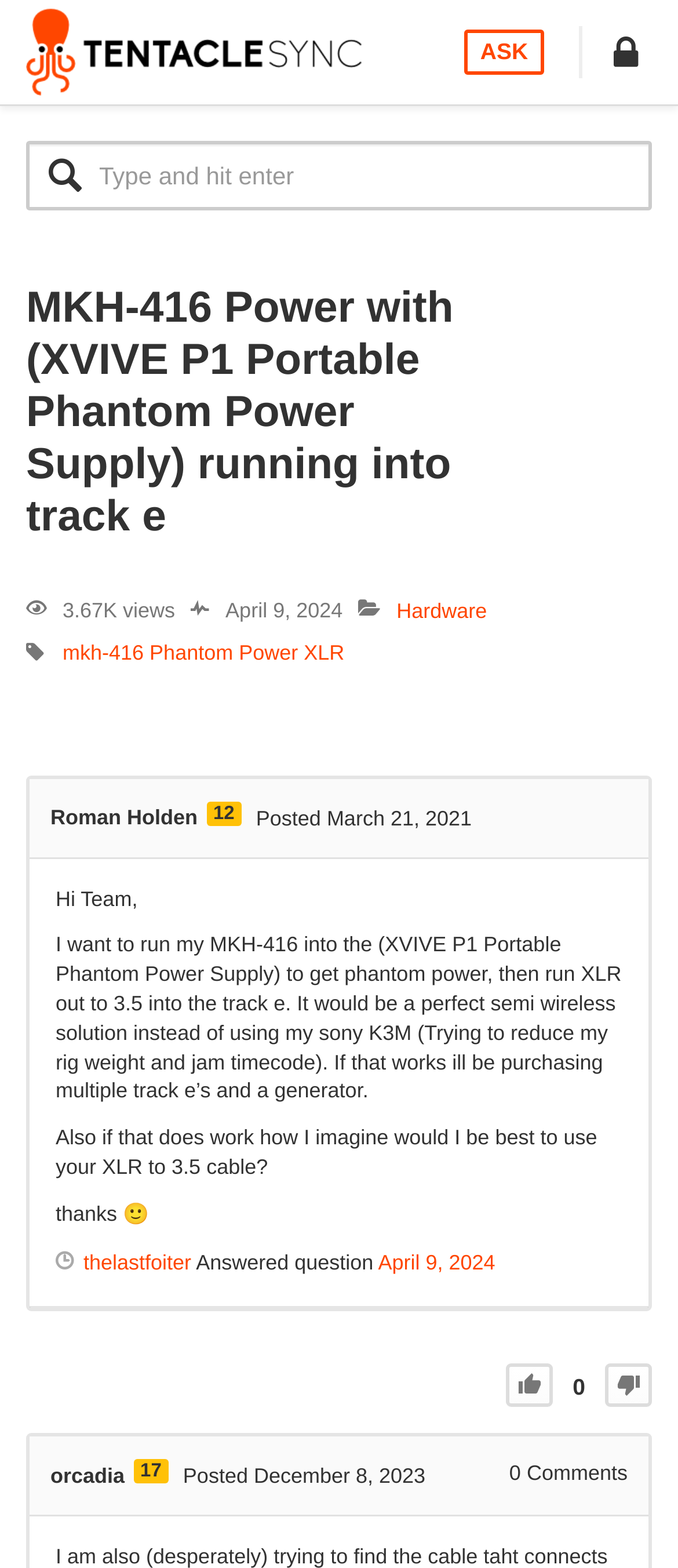How many comments are there in this post?
Please respond to the question with a detailed and thorough explanation.

I found the answer by counting the number of comment sections inside the main element. There are two comment sections, one from 'Roman Holden' and another from 'orcadia'.